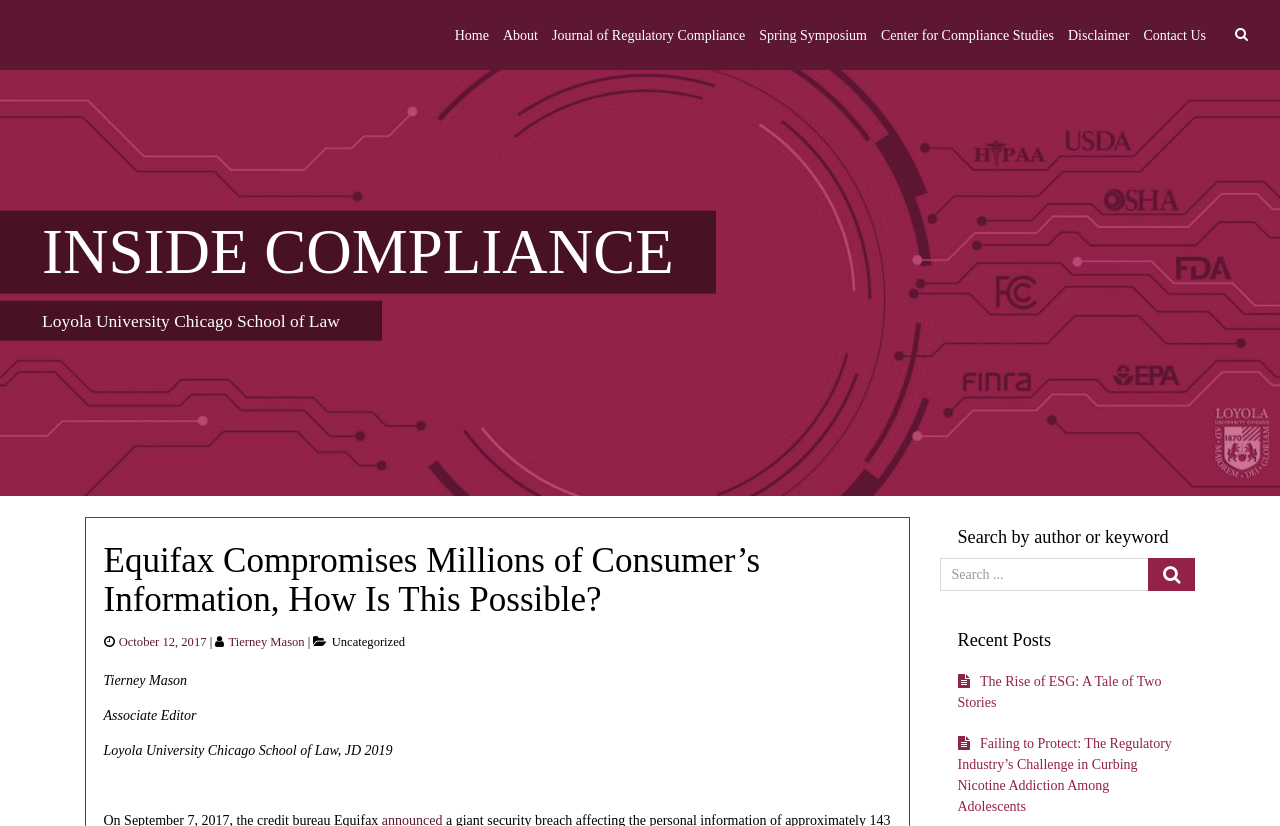Locate the bounding box coordinates of the clickable part needed for the task: "search for something".

[0.734, 0.675, 0.898, 0.716]